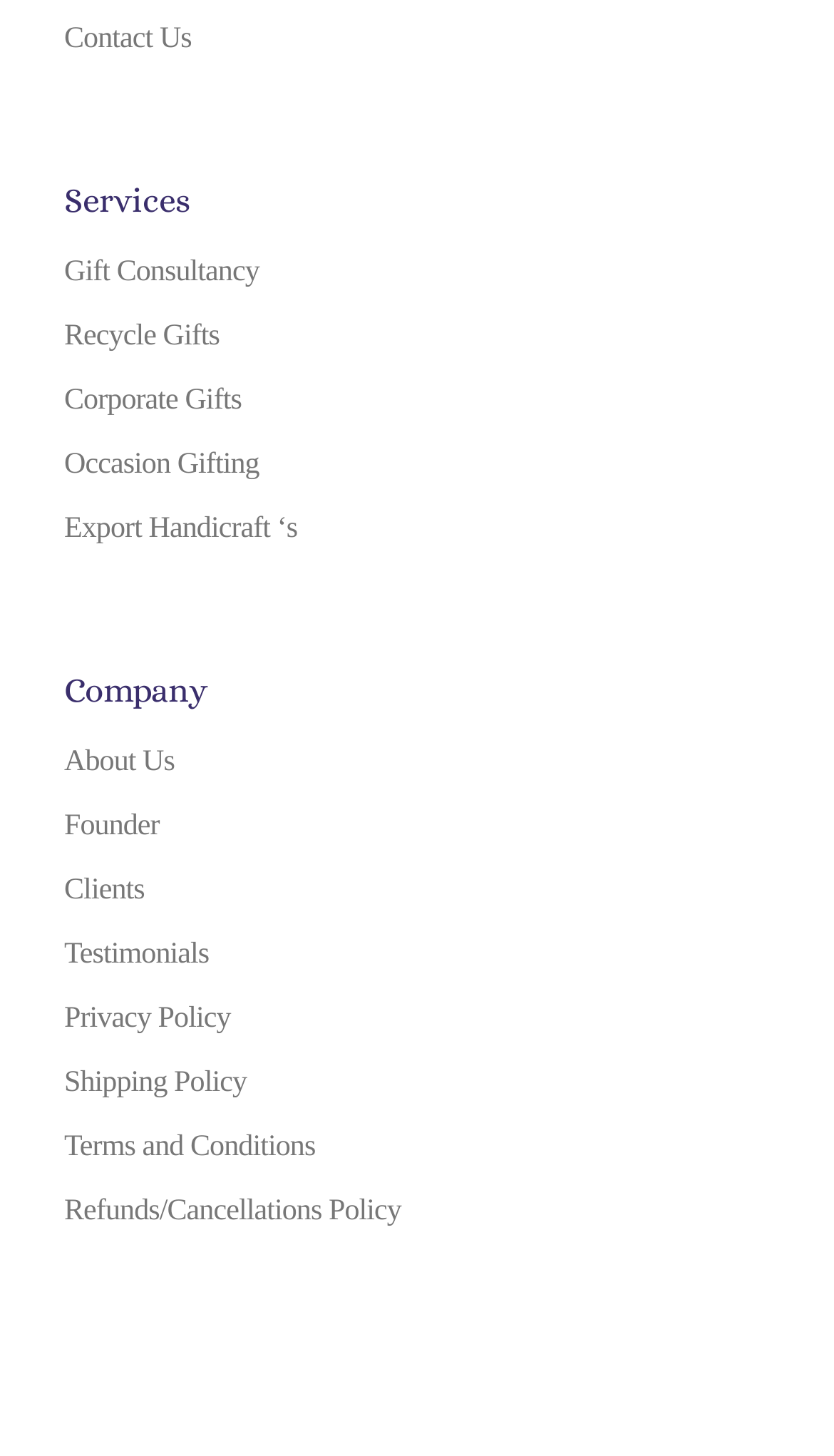What is the last policy mentioned?
Answer the question with a single word or phrase derived from the image.

Refunds/Cancellations Policy